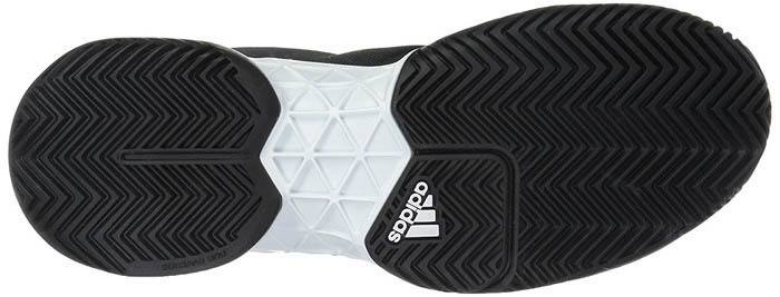Please answer the following question as detailed as possible based on the image: 
What is a potential consequence of washing tennis shoes in a machine?

Washing tennis shoes in a machine can lead to wear and tear, which can affect the shoe's shape and longevity, highlighting the importance of proper care and maintenance to ensure the shoe's performance and durability.